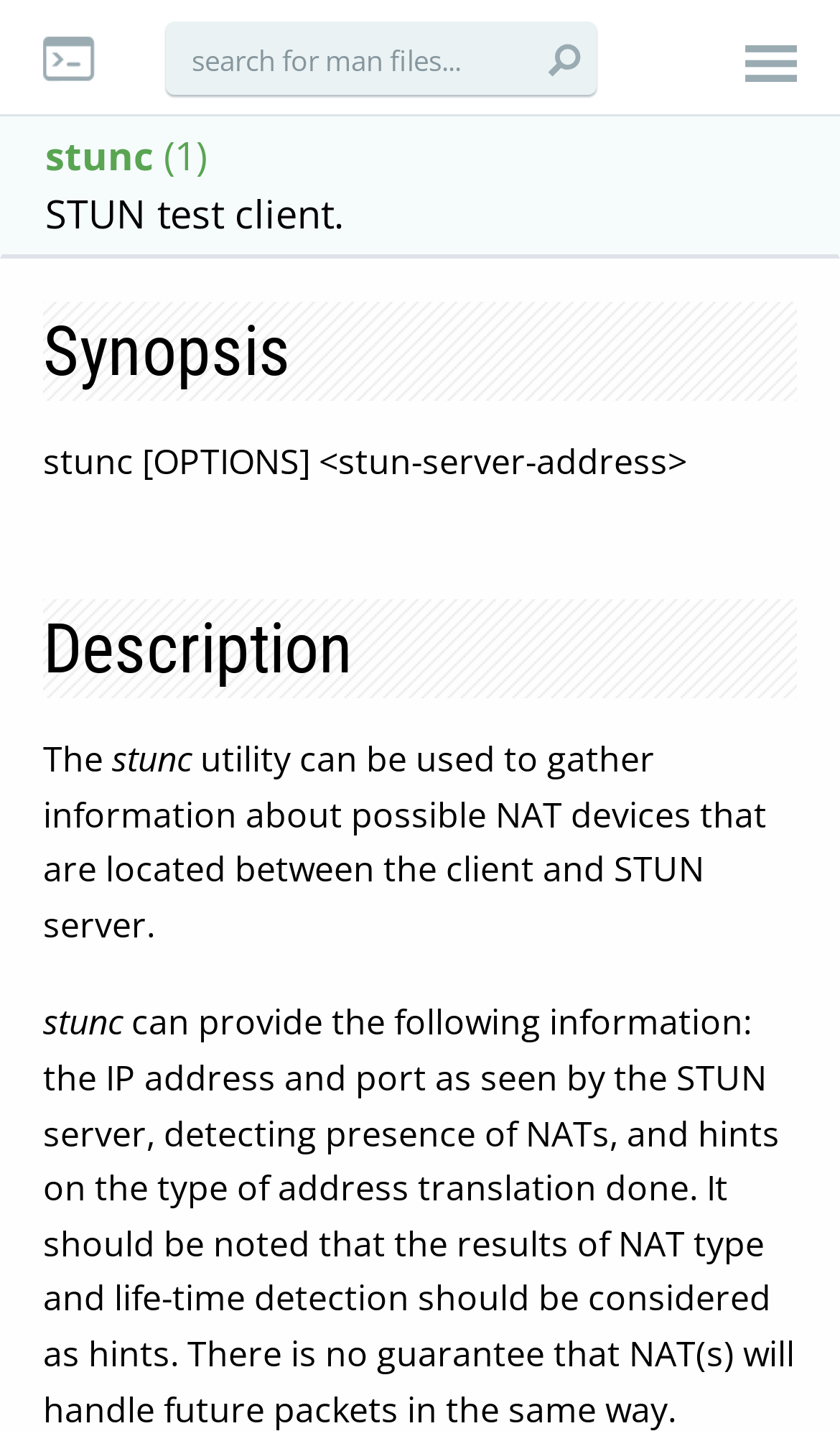Give the bounding box coordinates for the element described by: "alt="logo"".

[0.051, 0.026, 0.121, 0.057]